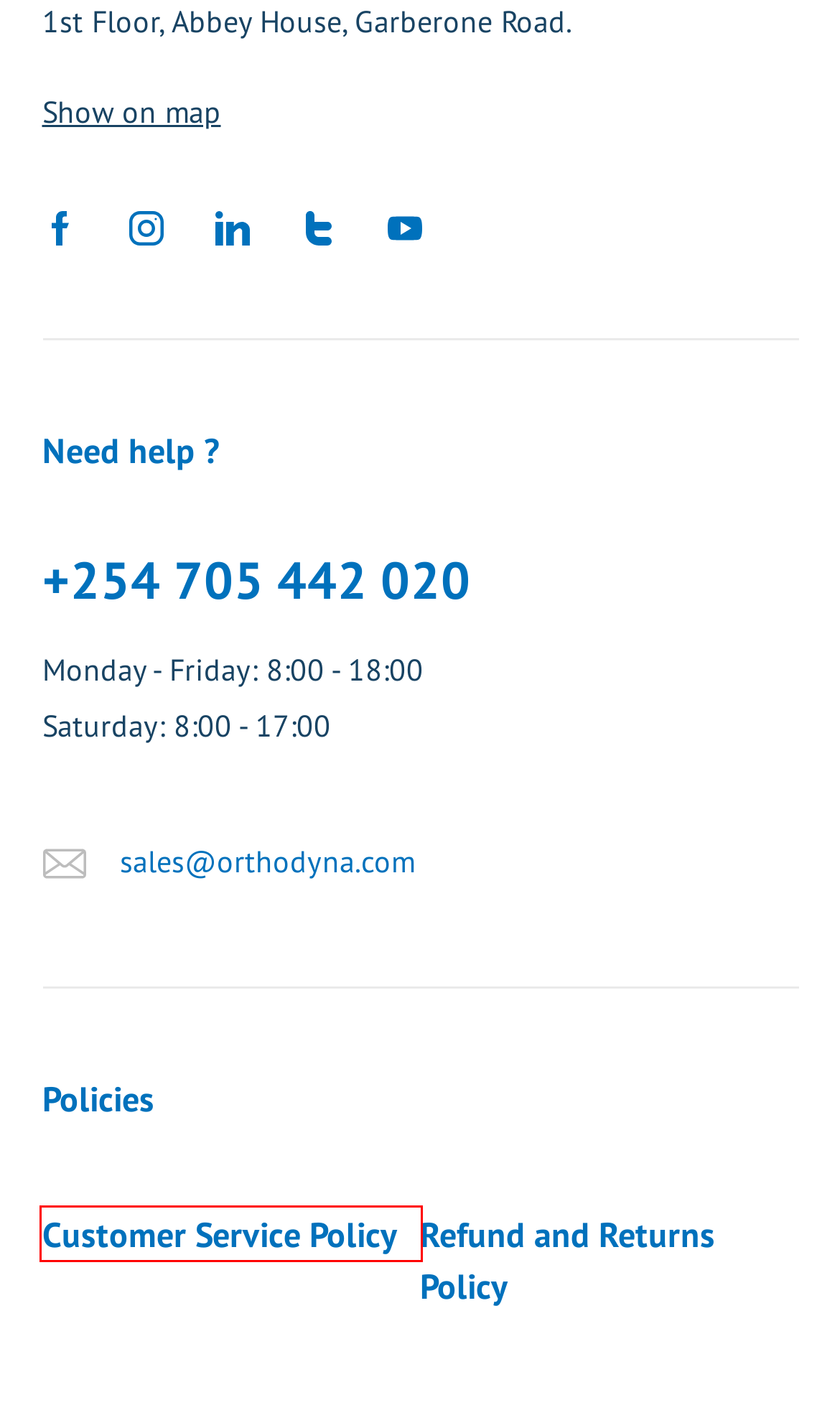You are provided with a screenshot of a webpage where a red rectangle bounding box surrounds an element. Choose the description that best matches the new webpage after clicking the element in the red bounding box. Here are the choices:
A. Braces and Supports - Orthodynamic Limited
B. Abdominal Binder - Orthodynamic Ltd - Nairobi, Kenya - Call 0724232336
C. My account - Orthodynamic Limited
D. Terms and Conditions - Orthodynamic Limited
E. Refund and Returns Policy - Orthodynamic Limited
F. Customer Service Policy - Orthodynamic Limited
G. Compare - Orthodynamic Limited
H. Contact us - Orthodynamic Limited

F